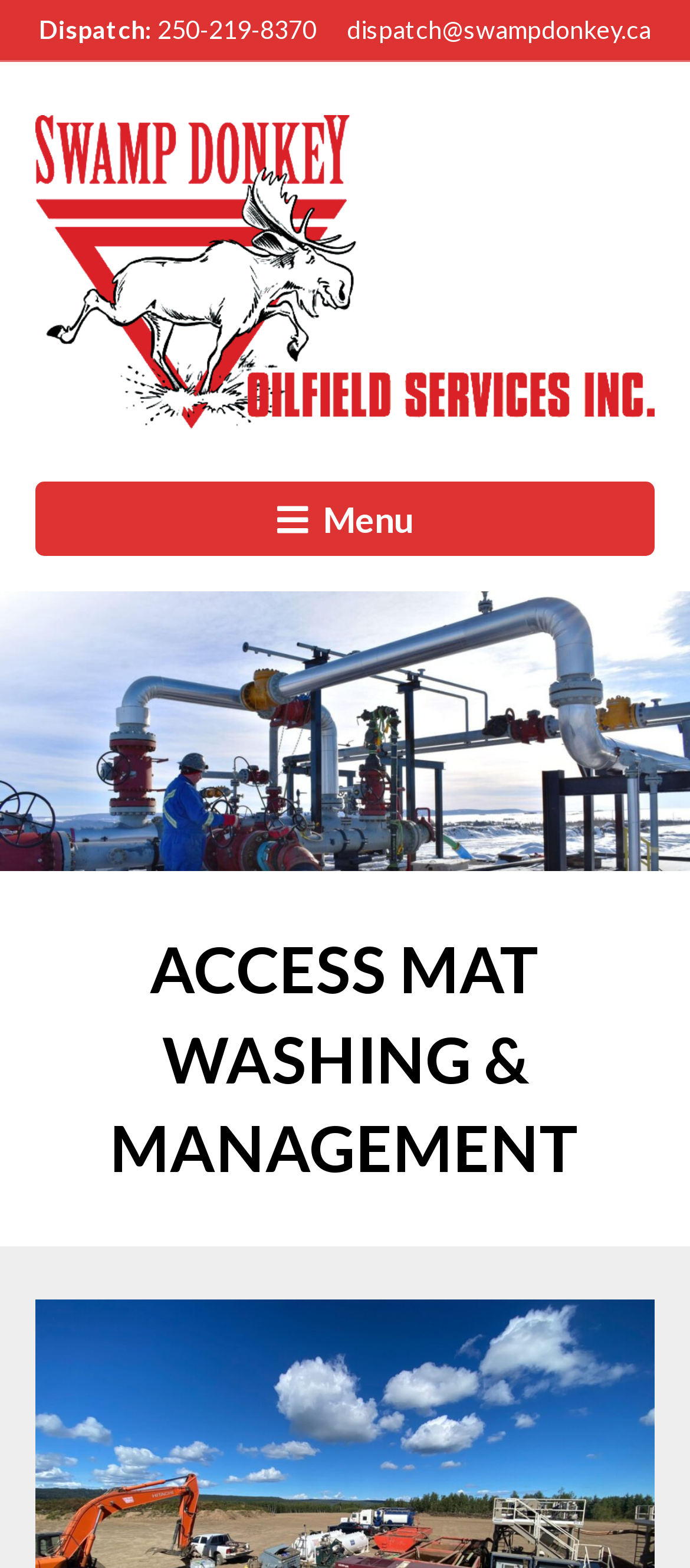Give a short answer to this question using one word or a phrase:
What is the header banner image width?

1.0